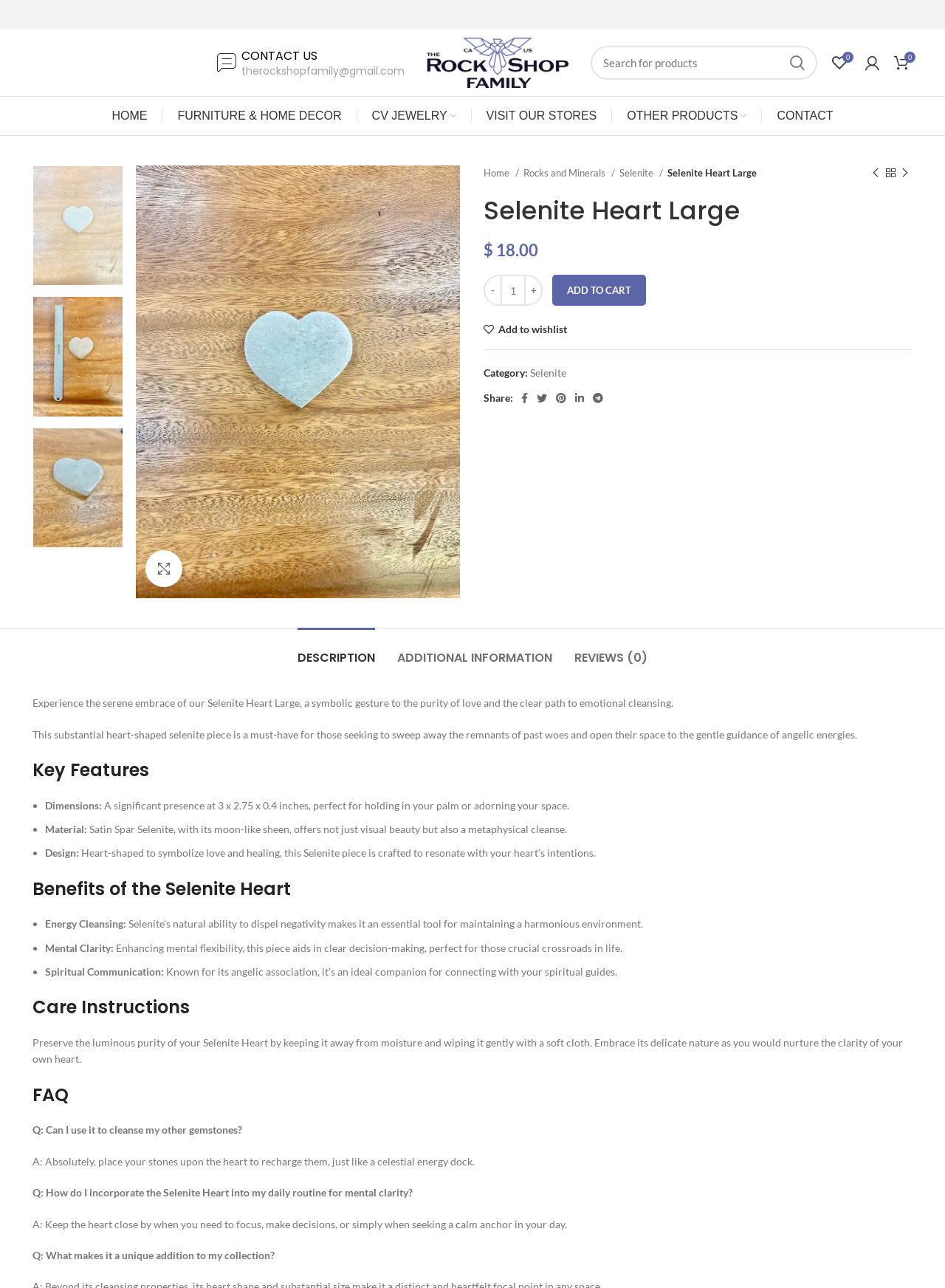What is the purpose of the Selenite Heart Large?
Answer the question using a single word or phrase, according to the image.

Emotional cleansing